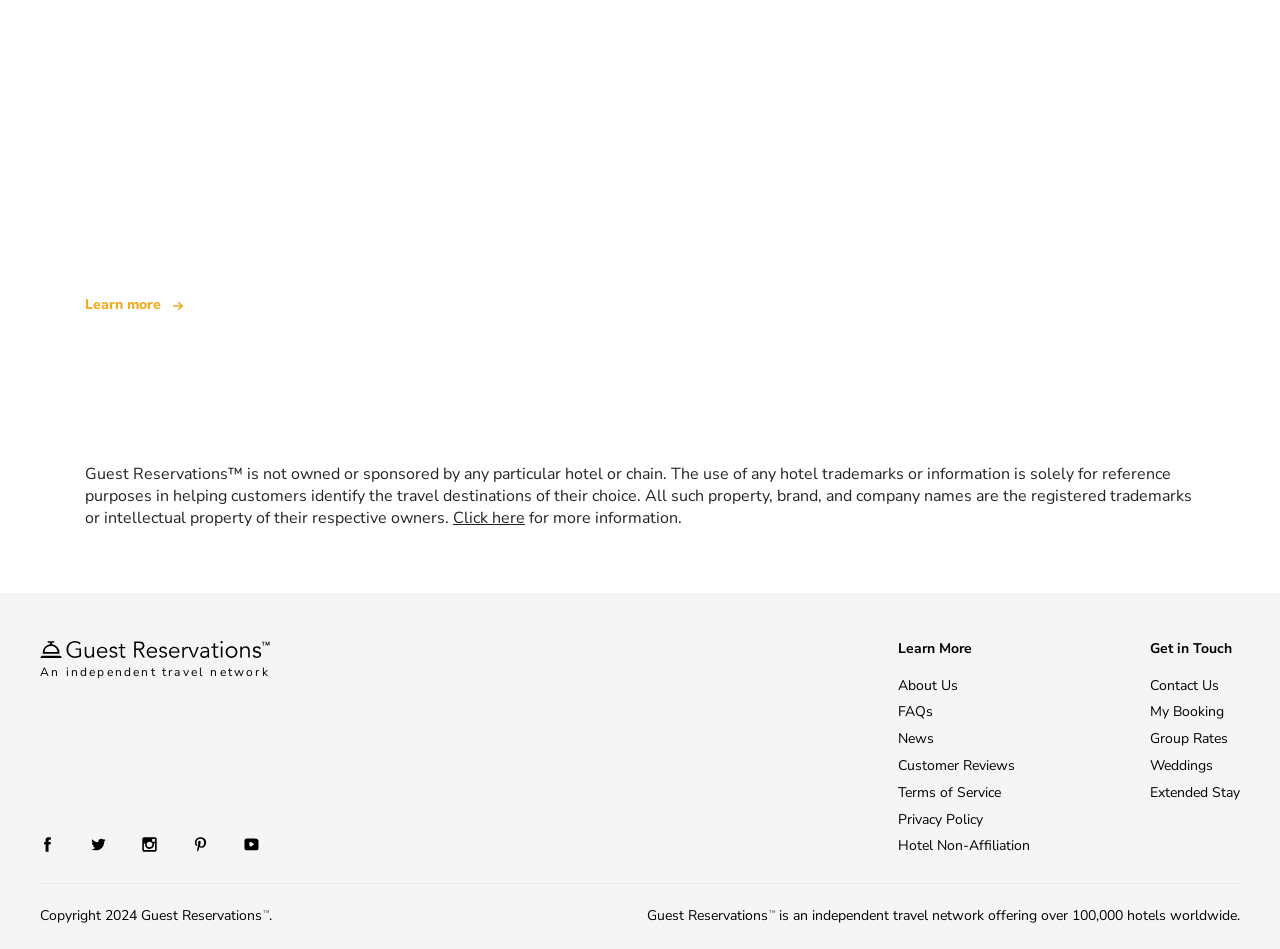Provide a one-word or short-phrase response to the question:
What social media platforms does Guest Reservations have a presence on?

Facebook, Twitter, Instagram, Pinterest, YouTube